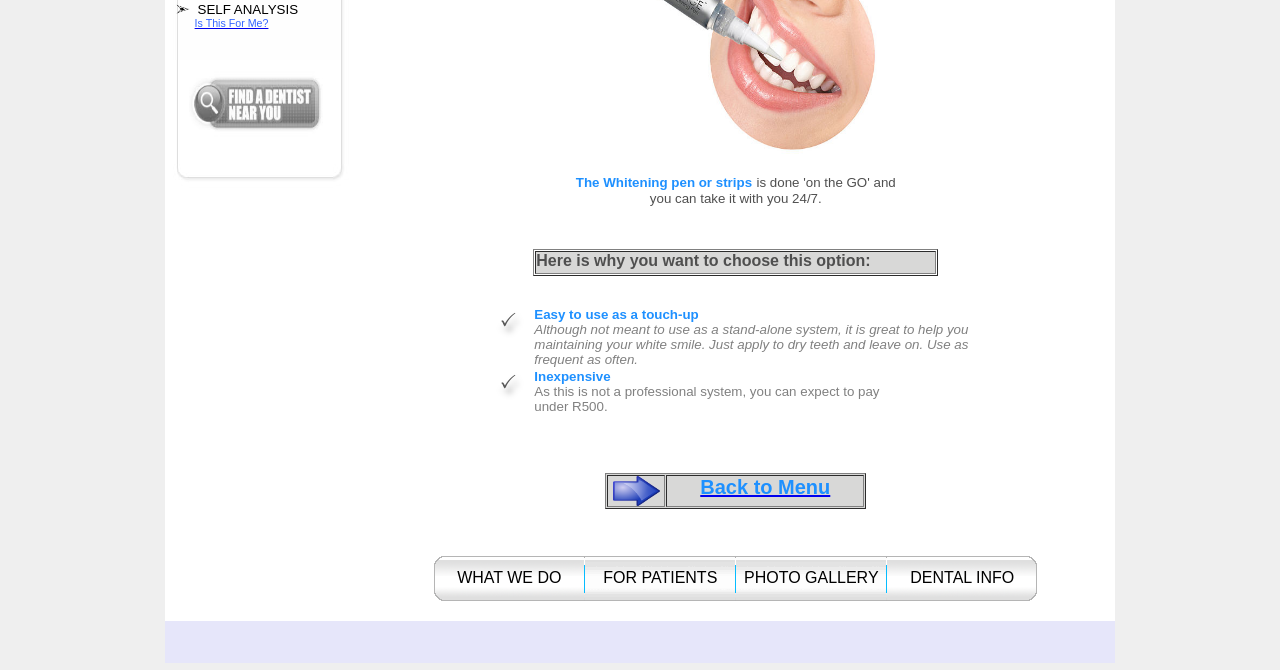Extract the bounding box coordinates of the UI element described by: "FOR PATIENTS". The coordinates should include four float numbers ranging from 0 to 1, e.g., [left, top, right, bottom].

[0.457, 0.849, 0.574, 0.876]